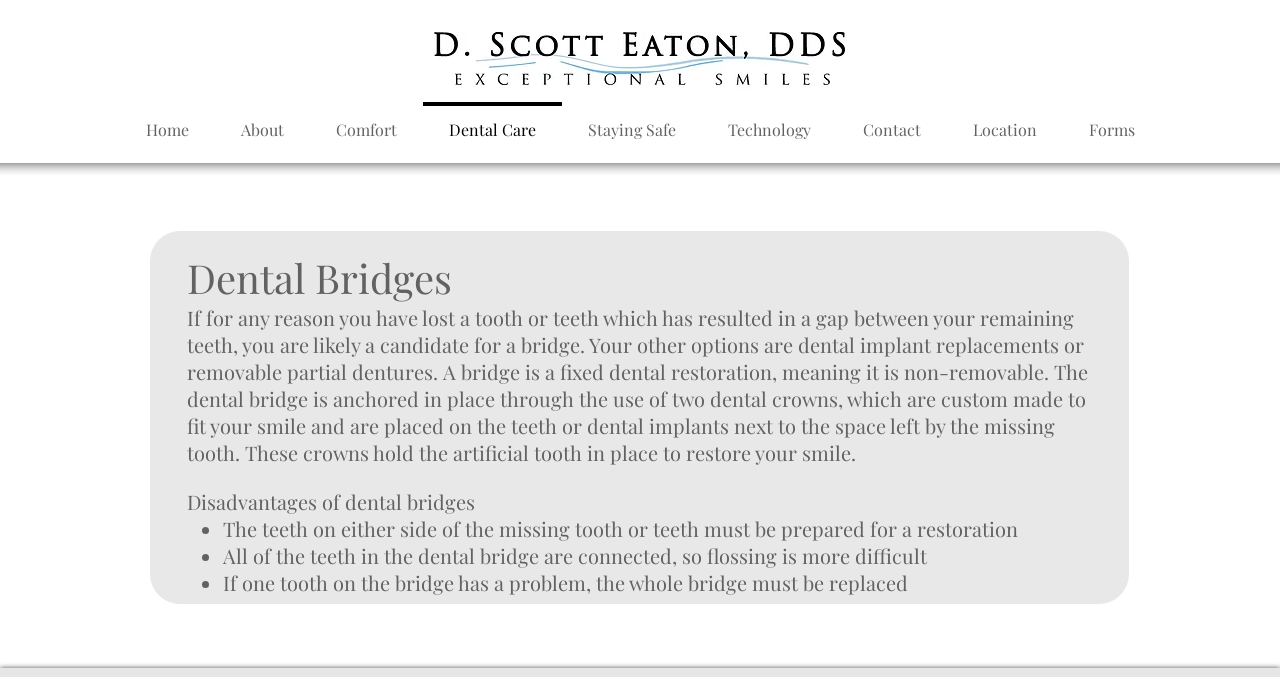Pinpoint the bounding box coordinates of the clickable element to carry out the following instruction: "Click the Home link."

[0.093, 0.151, 0.168, 0.207]